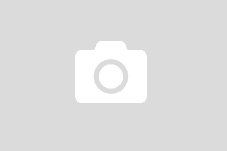What type of content does the post likely cover?
Identify the answer in the screenshot and reply with a single word or phrase.

Urological health, diseases, and medical practices